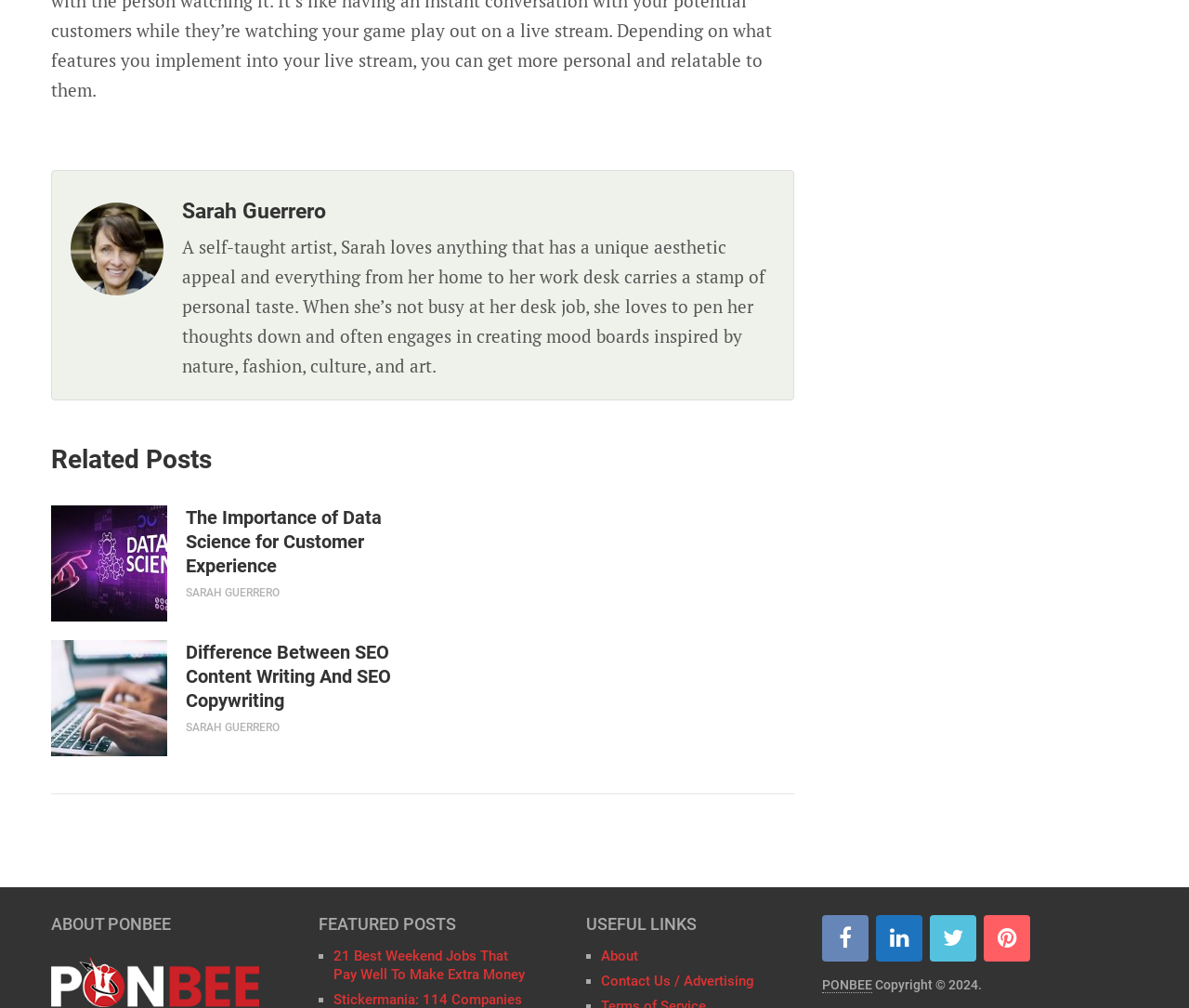Using the given element description, provide the bounding box coordinates (top-left x, top-left y, bottom-right x, bottom-right y) for the corresponding UI element in the screenshot: About

[0.506, 0.94, 0.537, 0.957]